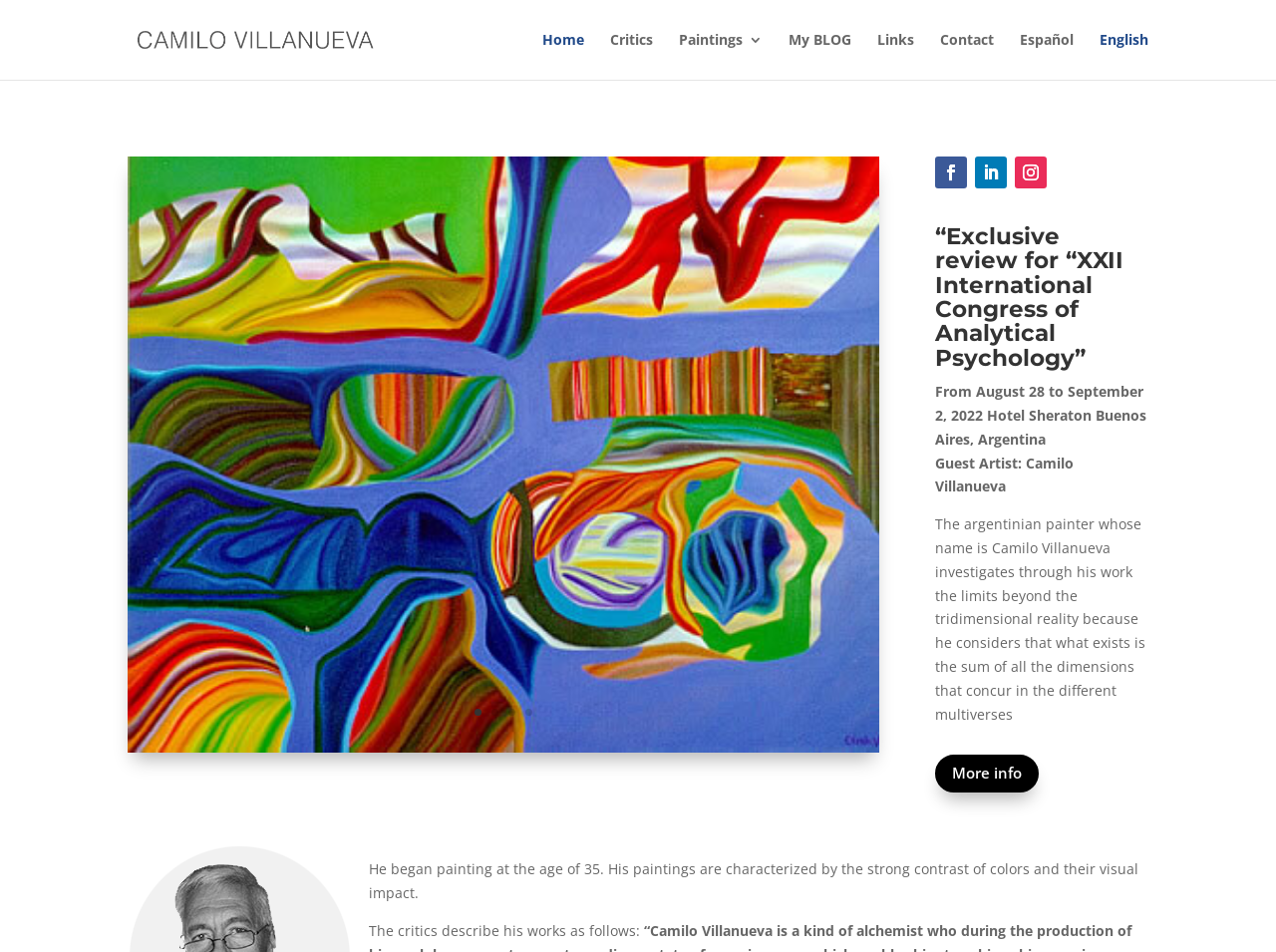Find and indicate the bounding box coordinates of the region you should select to follow the given instruction: "Contact the artist".

[0.737, 0.035, 0.779, 0.084]